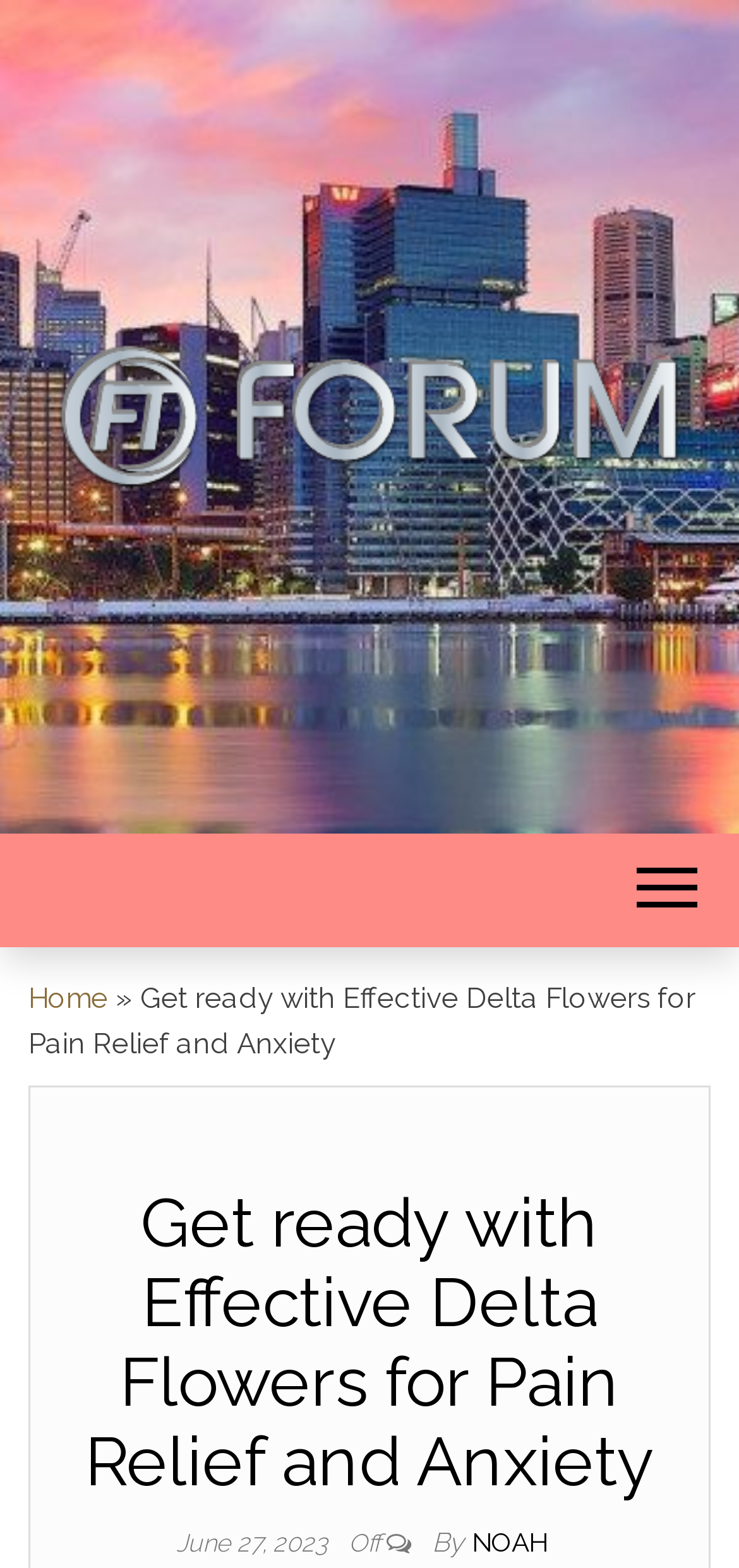Describe all visible elements and their arrangement on the webpage.

The webpage appears to be an article or blog post from a website called "Green Earth". At the top left of the page, there is a logo image and a link with the text "Green Earth". Next to the logo, there is a larger link with the text "GREEN EARTH". 

Below the logo and the links, there is a navigation menu with a link to the "Home" page, followed by a right-facing arrow symbol and then the title of the article, "Get ready with Effective Delta Flowers for Pain Relief and Anxiety", which is also a heading. 

The article title is followed by the date "June 27, 2023", a toggle button labeled "Off", and the author's name "NOAH". The meta description suggests that the article is about weed, a normally employed illegal drug, and its effects as a calming and stimulating substance.